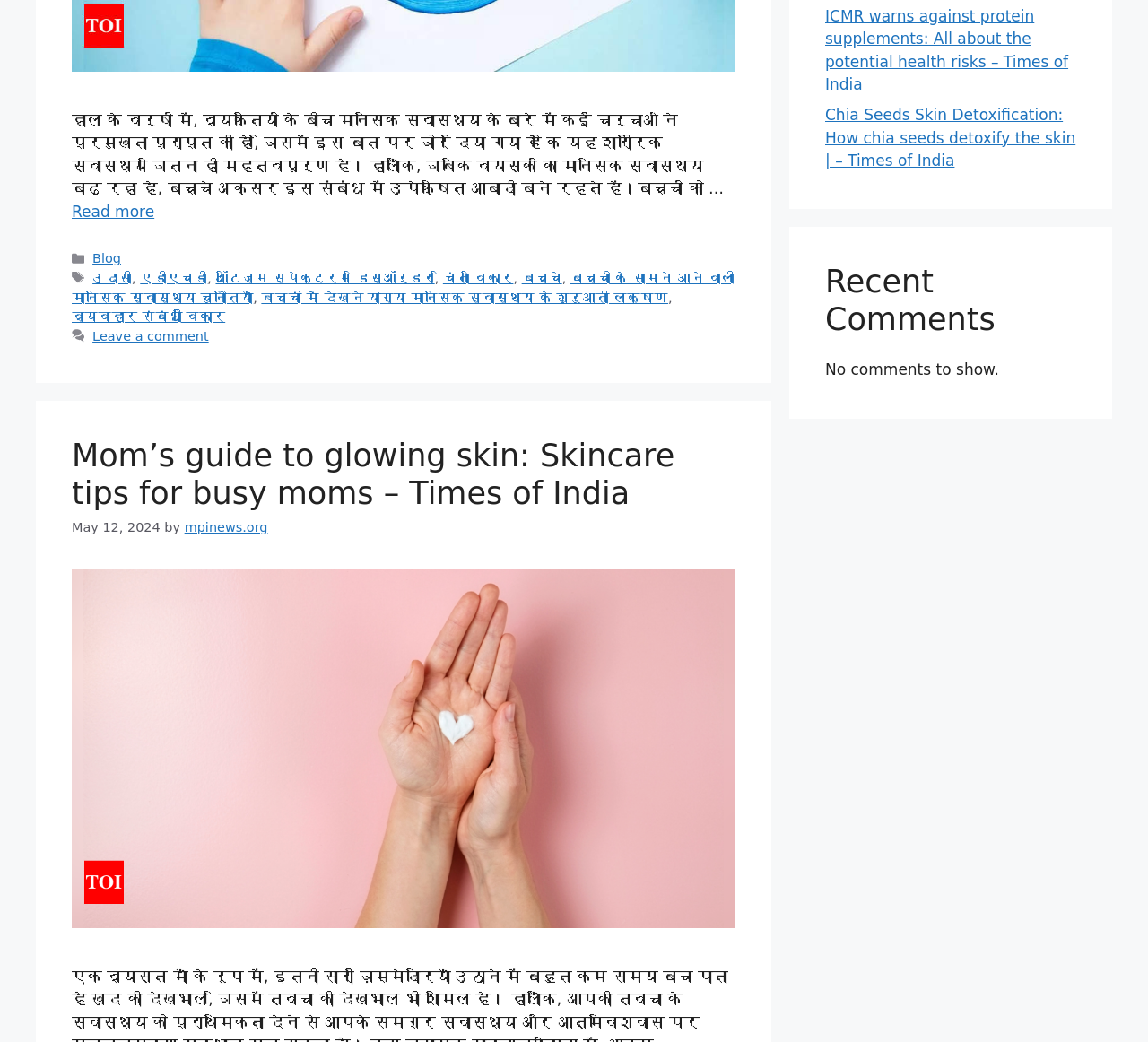Extract the bounding box coordinates of the UI element described by: "ऑटिज्म स्पेक्ट्रम डिस्ऑर्डर". The coordinates should include four float numbers ranging from 0 to 1, e.g., [left, top, right, bottom].

[0.188, 0.26, 0.379, 0.274]